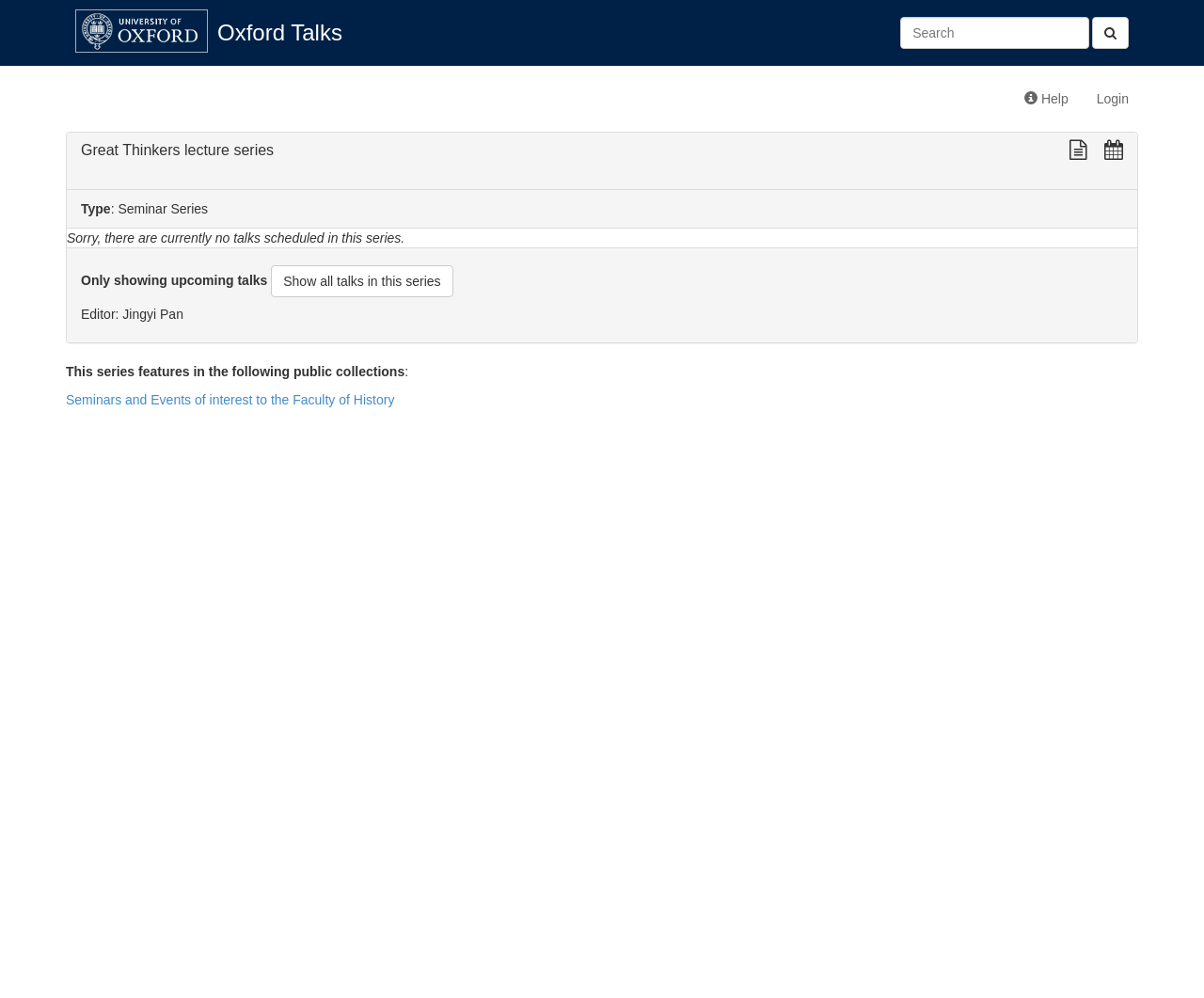From the details in the image, provide a thorough response to the question: What is the public collection that this series features in?

I found the answer by looking at the link elements on the webpage. Specifically, I found the link 'Seminars and Events of interest to the Faculty of History' which indicates that this series features in this public collection.